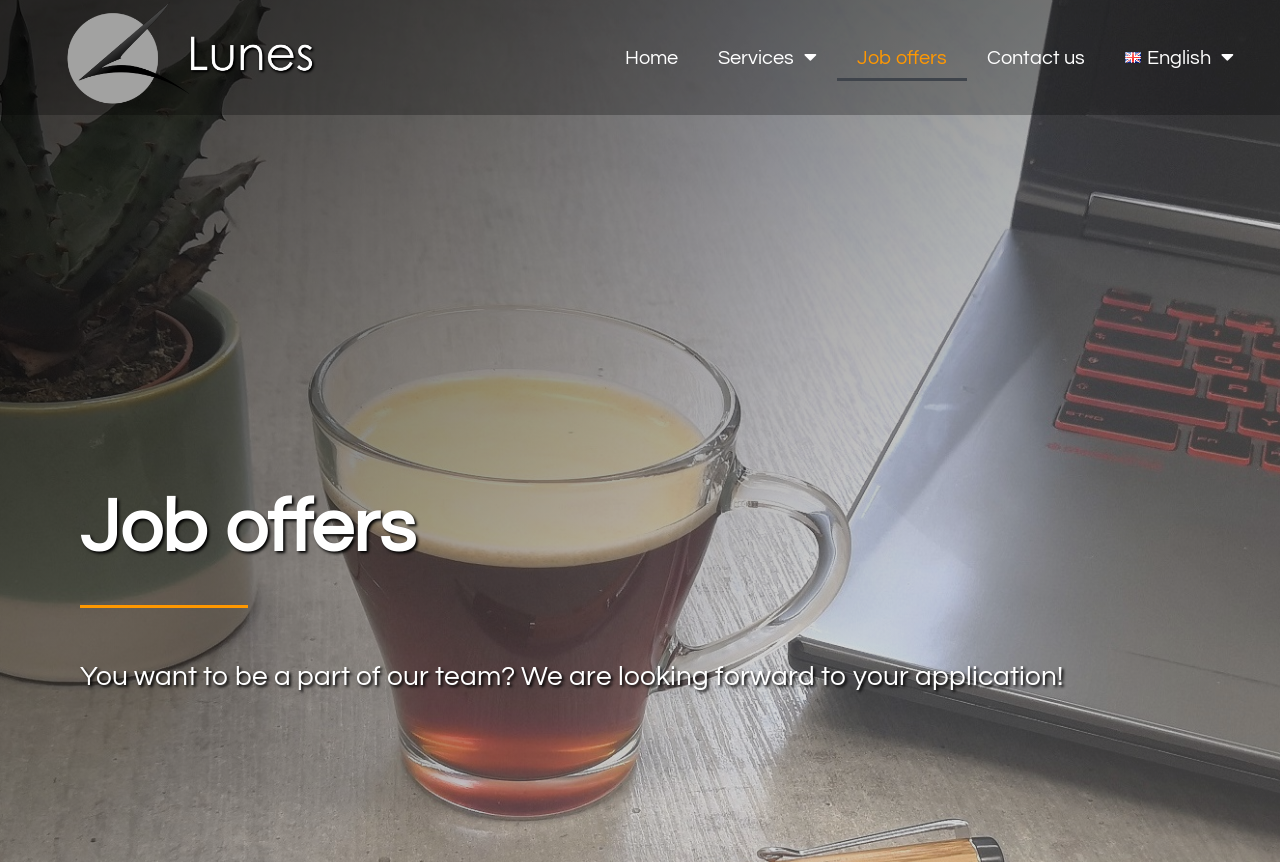What is the purpose of the webpage?
Using the picture, provide a one-word or short phrase answer.

To find job opportunities